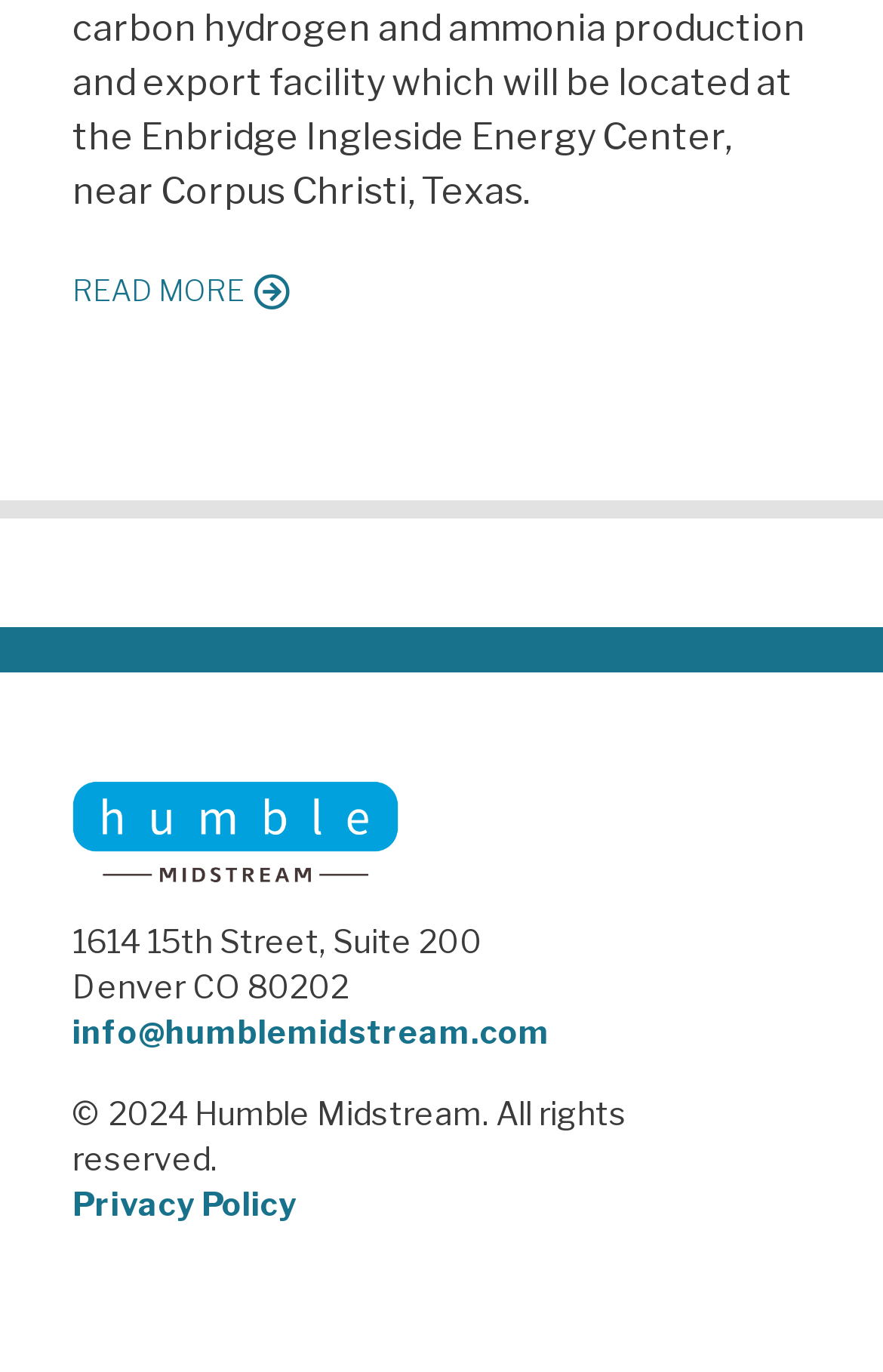Determine the bounding box coordinates for the HTML element mentioned in the following description: "Read more". The coordinates should be a list of four floats ranging from 0 to 1, represented as [left, top, right, bottom].

[0.082, 0.187, 0.328, 0.24]